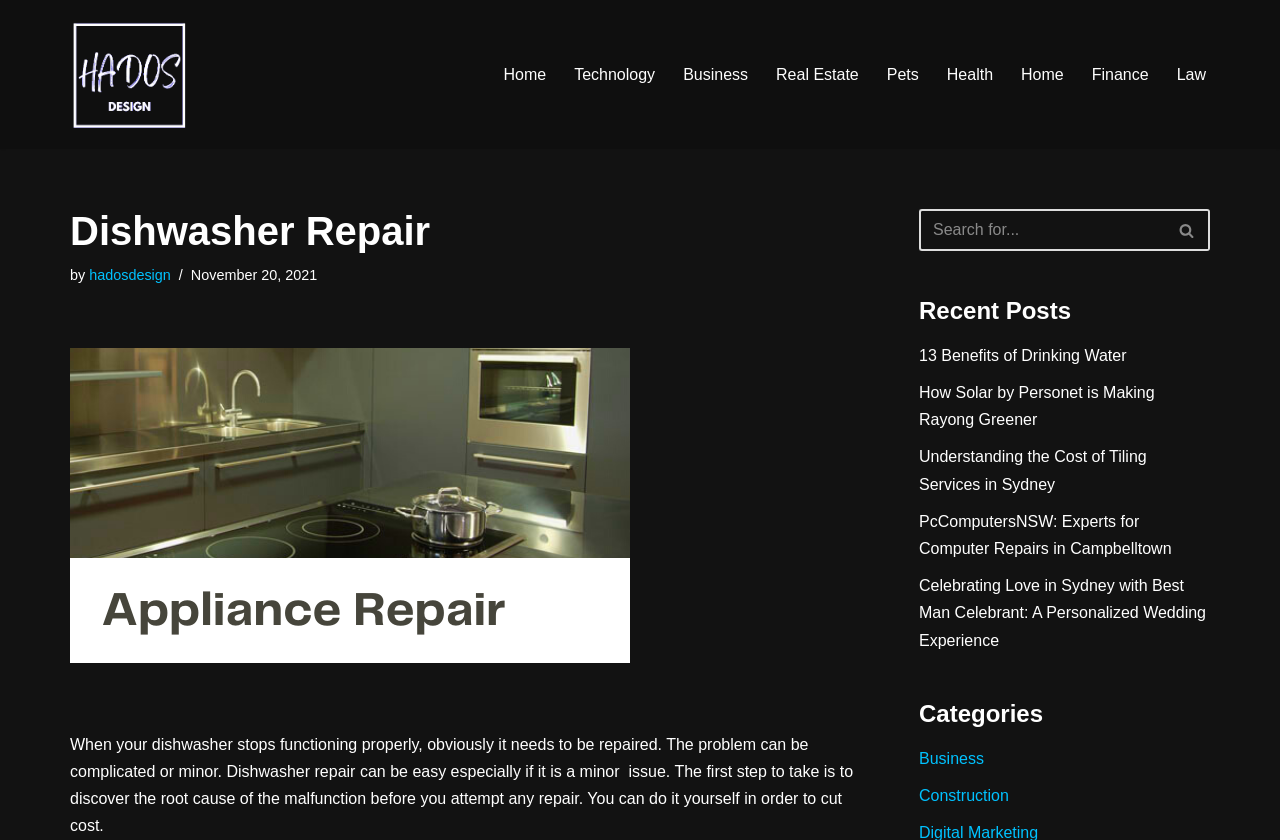What is the category of the link 'PcComputersNSW: Experts for Computer Repairs in Campbelltown'?
Answer the question in a detailed and comprehensive manner.

The link 'PcComputersNSW: Experts for Computer Repairs in Campbelltown' is listed under the 'Recent Posts' section, and it appears to be related to computer repairs. The category 'Business' is also listed separately on the webpage, which suggests that this link belongs to the business category.